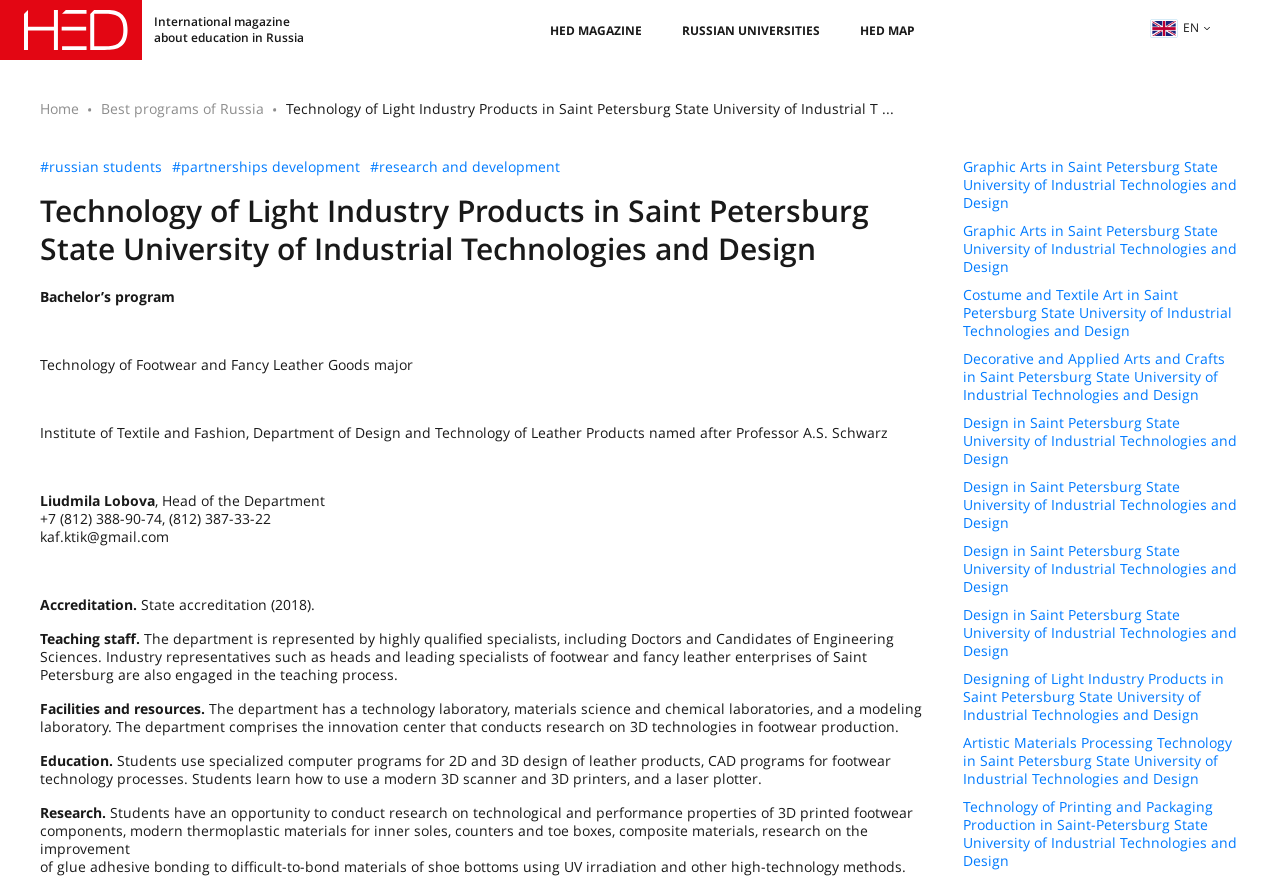What is the major of the Bachelor's program?
Based on the image, answer the question with as much detail as possible.

I found the answer by looking at the StaticText element with the text 'Technology of Footwear and Fancy Leather Goods major' which is located below the 'Bachelor’s program' heading.